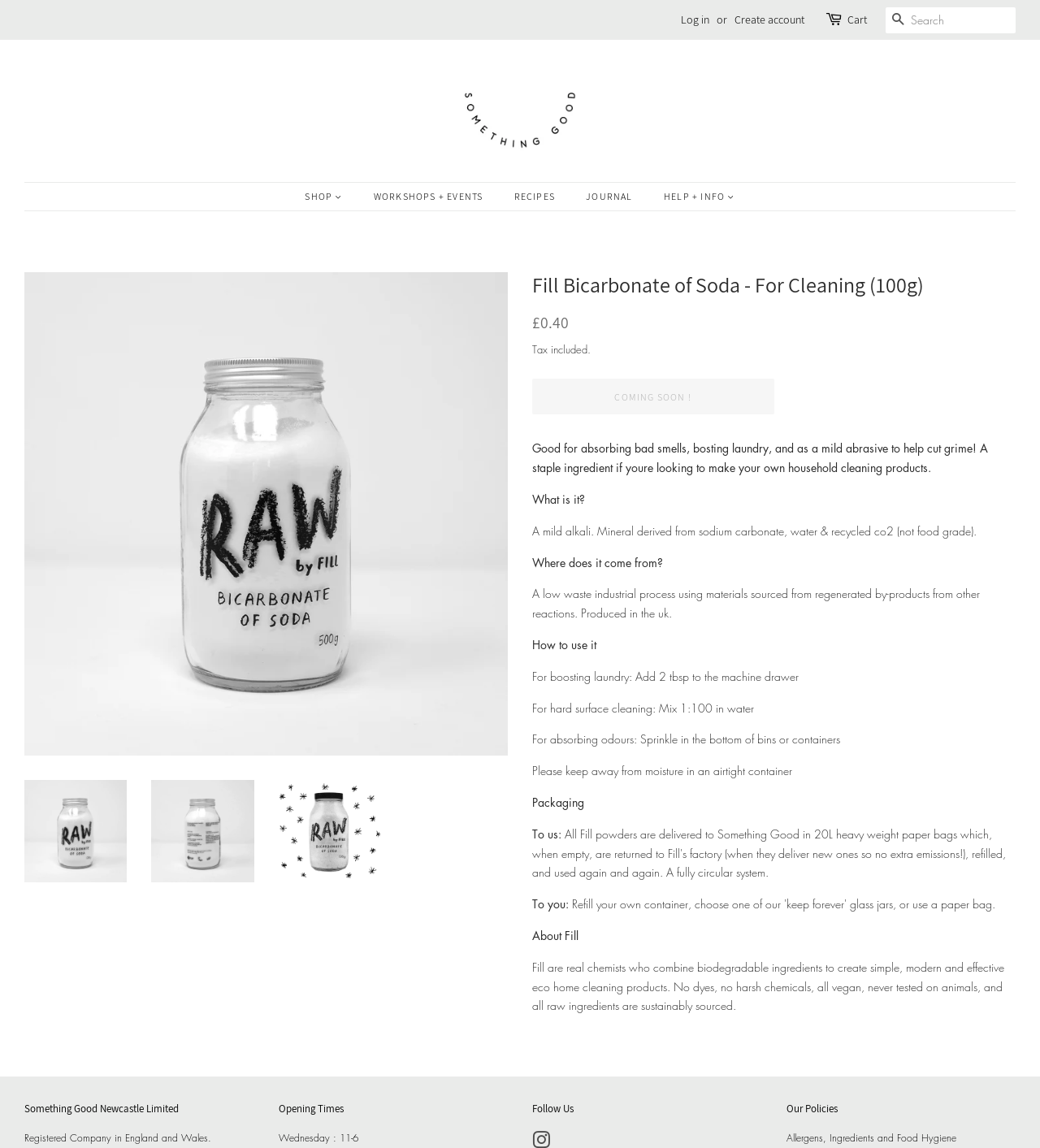Identify the bounding box coordinates for the UI element described by the following text: "COOKING + BAKING". Provide the coordinates as four float numbers between 0 and 1, in the format [left, top, right, bottom].

[0.369, 0.422, 0.457, 0.457]